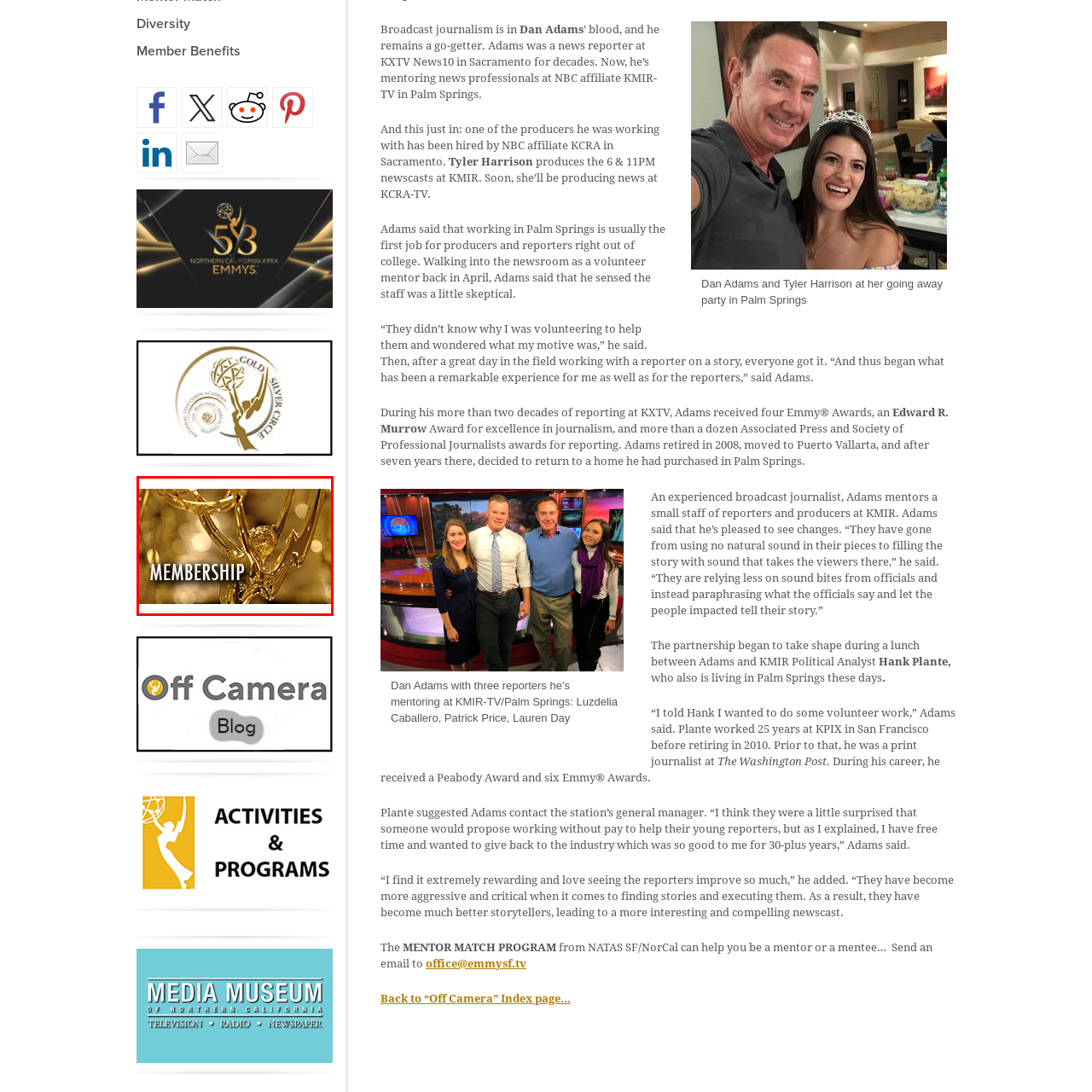What is the significance of the word 'MEMBERSHIP'?
Review the content shown inside the red bounding box in the image and offer a detailed answer to the question, supported by the visual evidence.

The caption describes the typography of the word 'MEMBERSHIP' as 'bold, striking', conveying a sense of 'prestige and importance', which suggests that membership in the organization is highly valued.